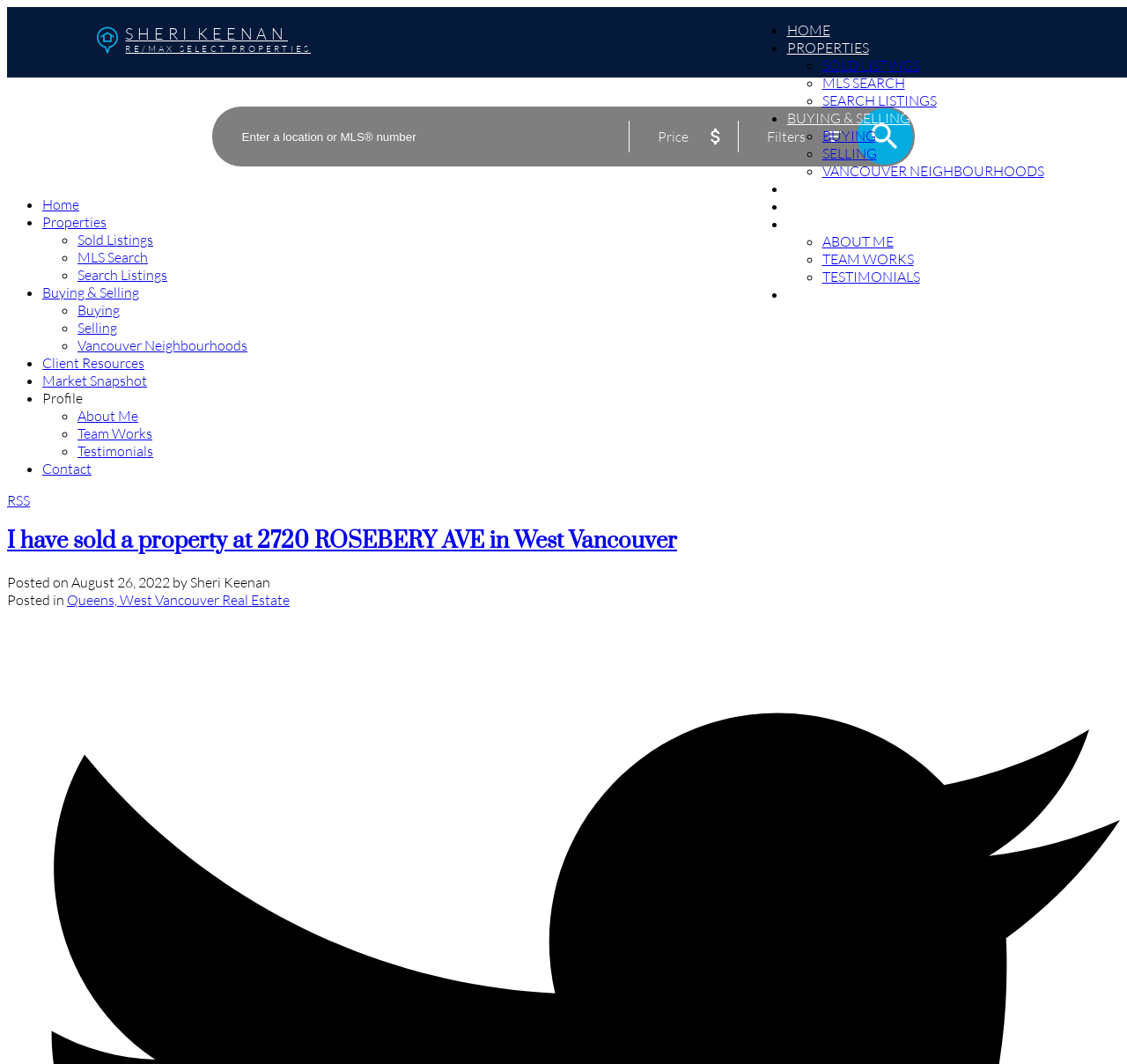What type of property was sold at 2720 ROSEBERY AVE?
Use the information from the image to give a detailed answer to the question.

The webpage mentions that a property was sold at 2720 ROSEBERY AVE in West Vancouver, but it does not specify the type of property (e.g. house, condo, etc.).